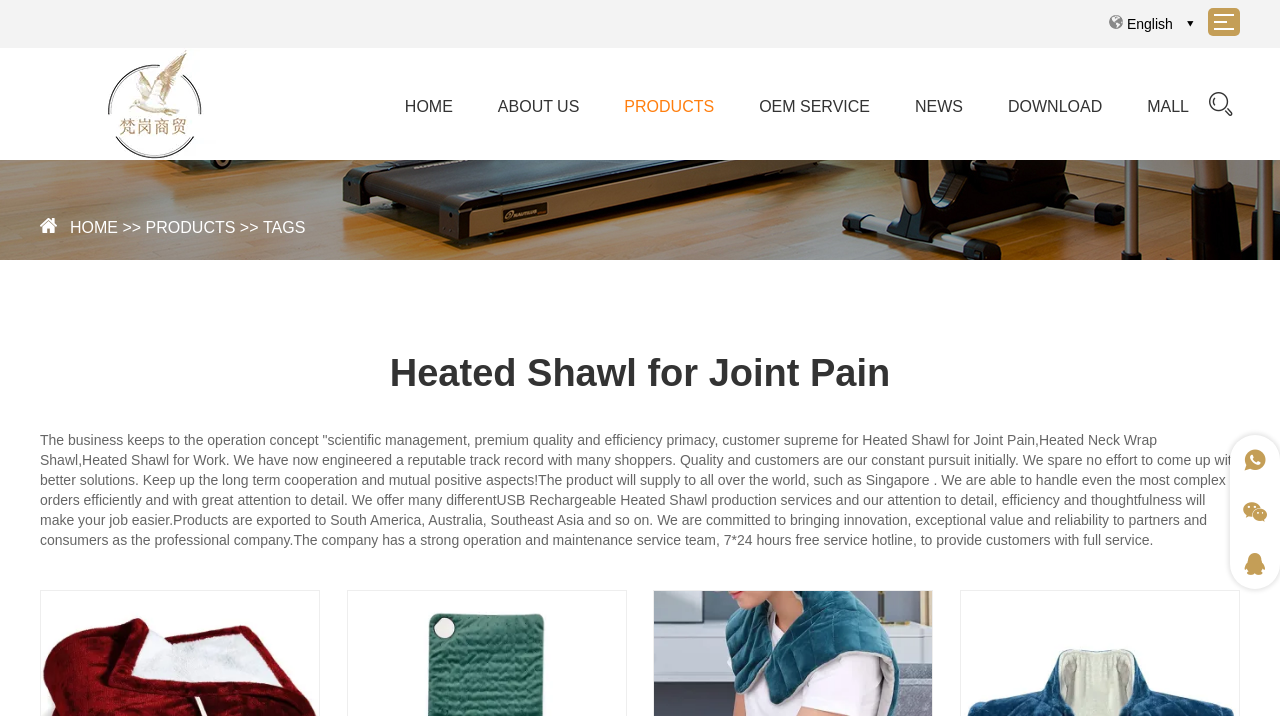Please specify the bounding box coordinates of the element that should be clicked to execute the given instruction: 'Learn about the company'. Ensure the coordinates are four float numbers between 0 and 1, expressed as [left, top, right, bottom].

[0.389, 0.123, 0.453, 0.176]